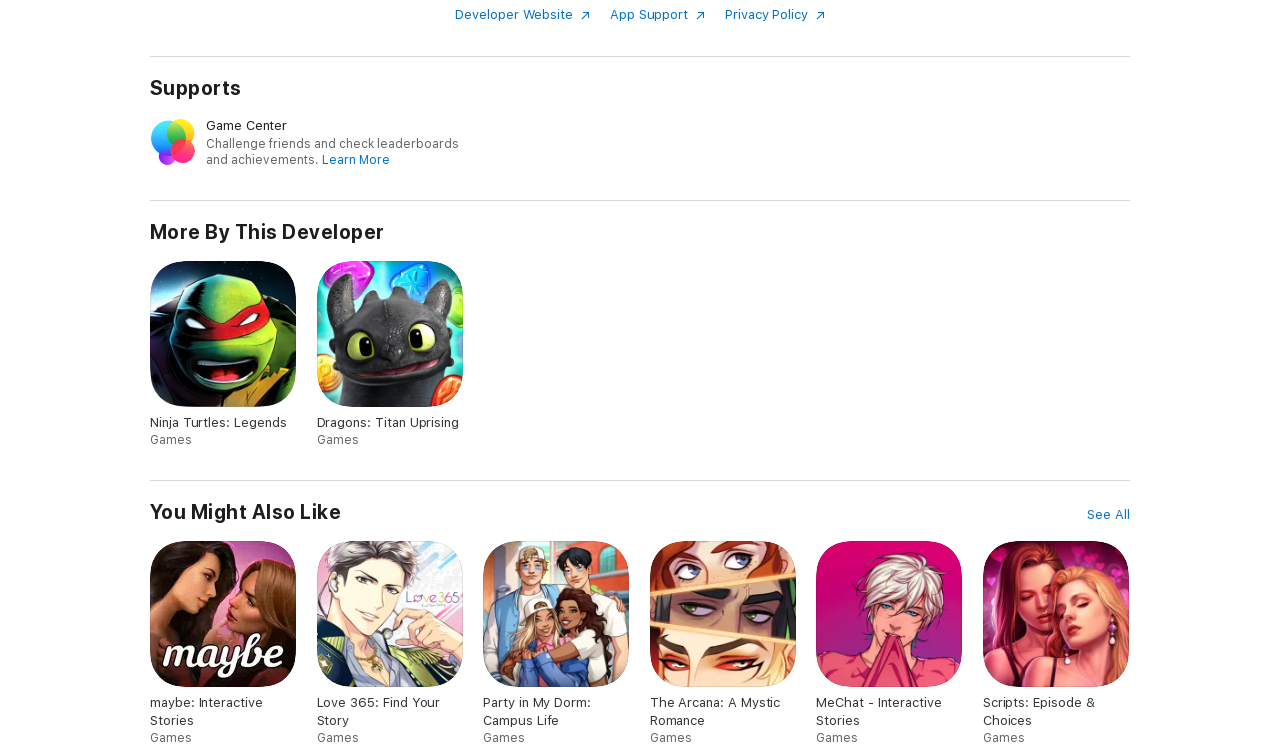Please determine the bounding box coordinates of the section I need to click to accomplish this instruction: "Check out MeChat - Interactive Stories game".

[0.638, 0.718, 0.753, 0.991]